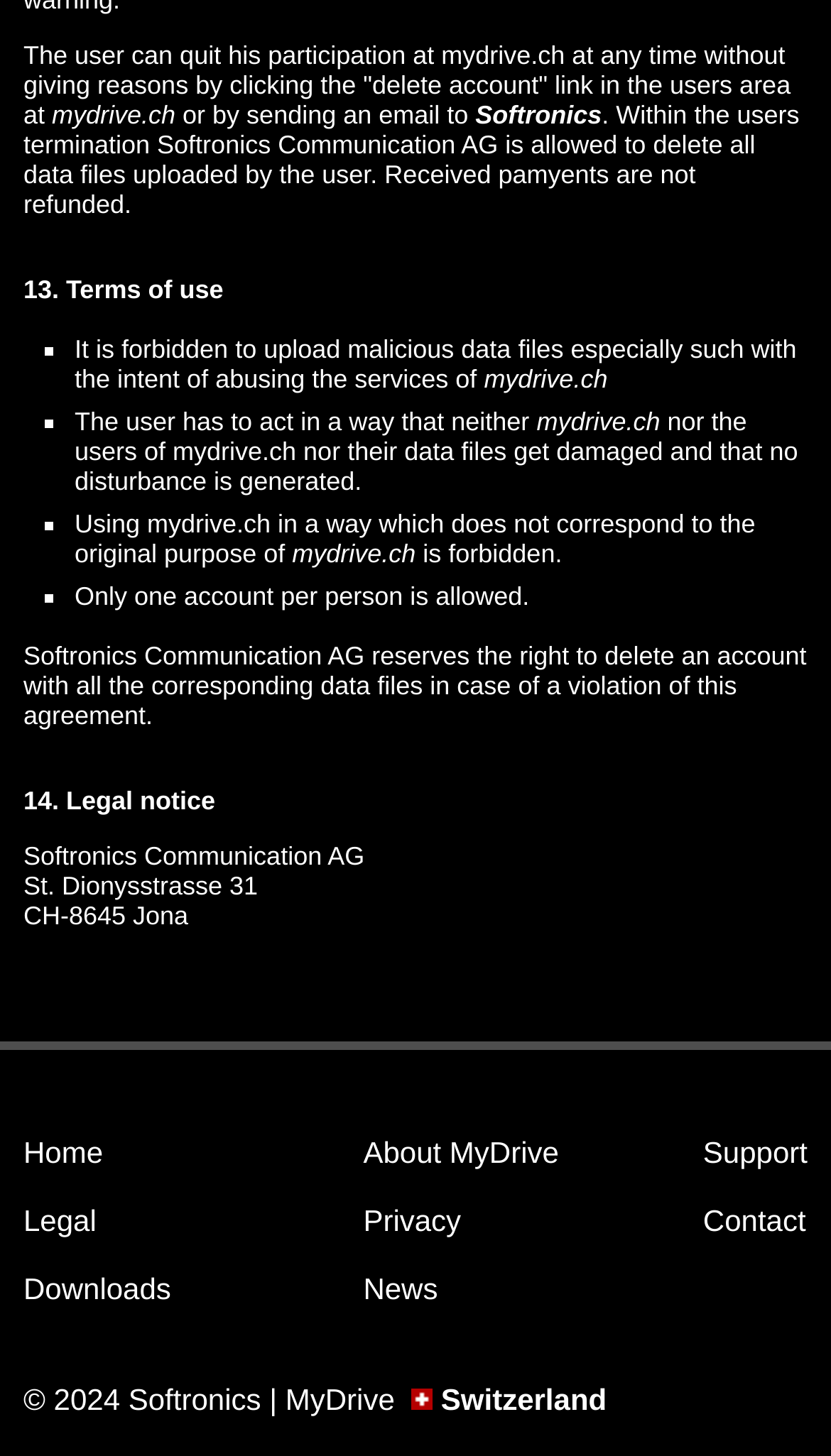What is the address of Softronics Communication AG?
Give a one-word or short-phrase answer derived from the screenshot.

St. Dionysstrasse 31, CH-8645 Jona